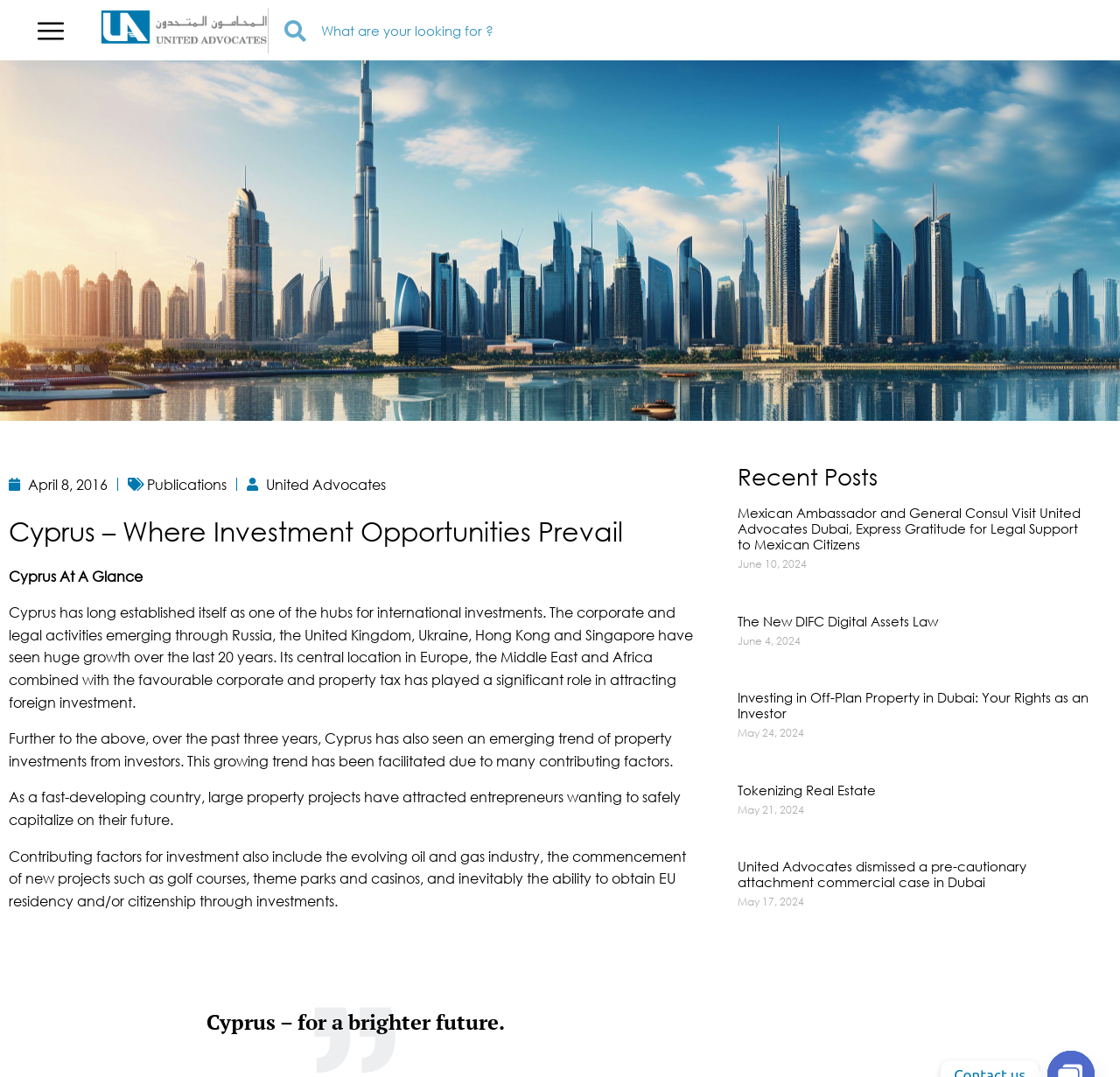What is the purpose of the search box?
Answer the question based on the image using a single word or a brief phrase.

Search